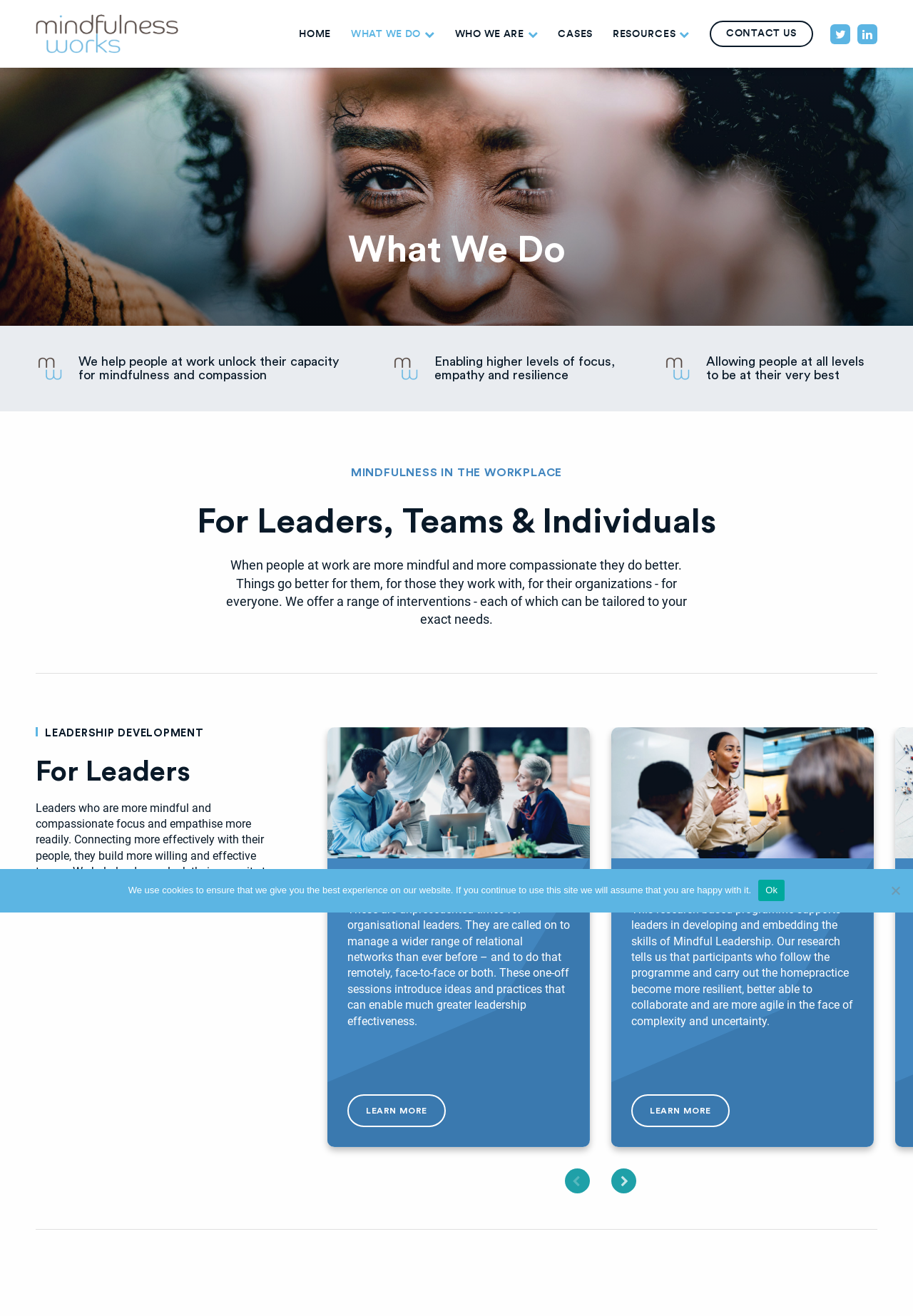Please find the bounding box coordinates of the section that needs to be clicked to achieve this instruction: "Click on the Next button".

[0.669, 0.888, 0.697, 0.907]